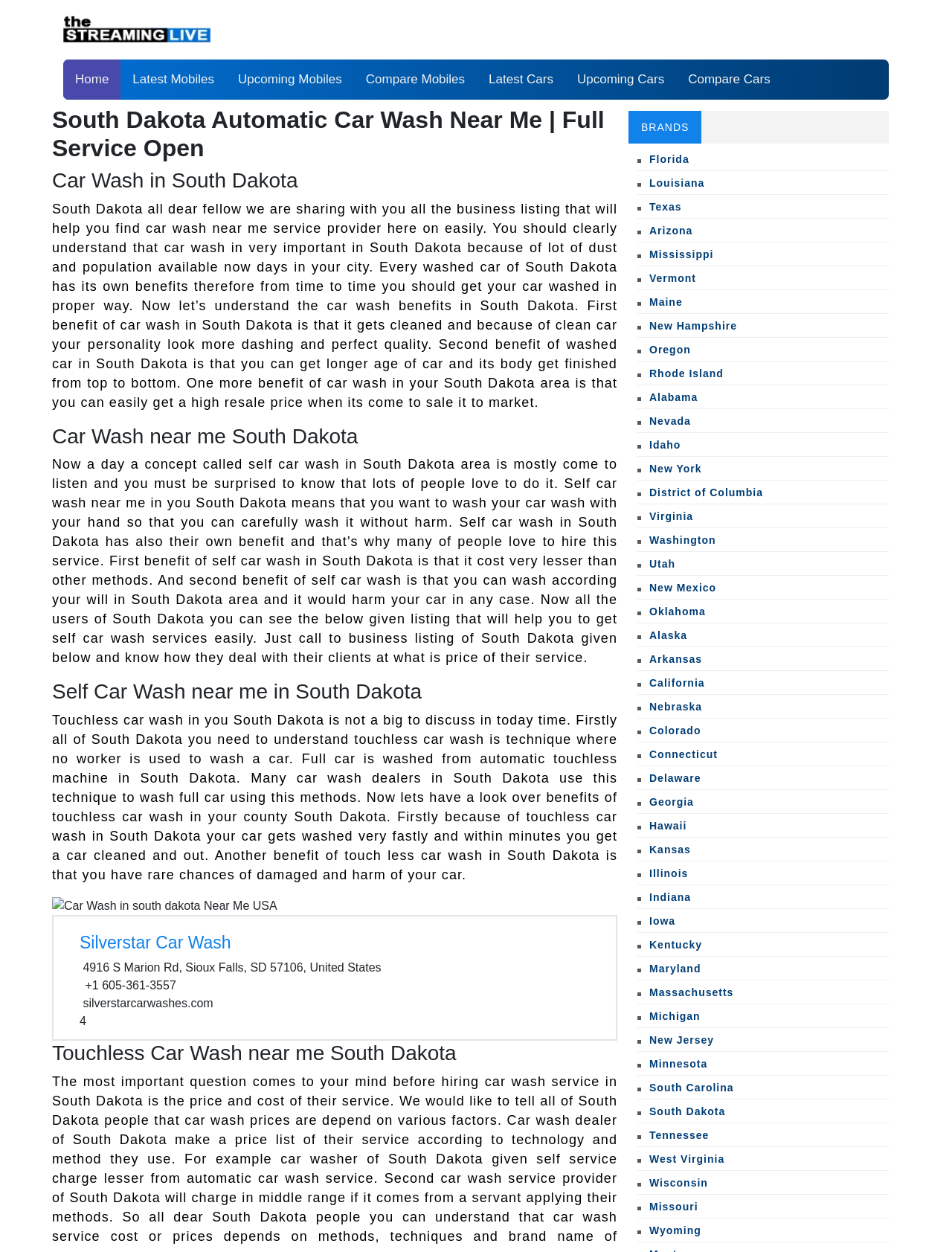Determine the bounding box coordinates of the section I need to click to execute the following instruction: "Call the phone number +1 605-361-3557". Provide the coordinates as four float numbers between 0 and 1, i.e., [left, top, right, bottom].

[0.086, 0.782, 0.185, 0.792]